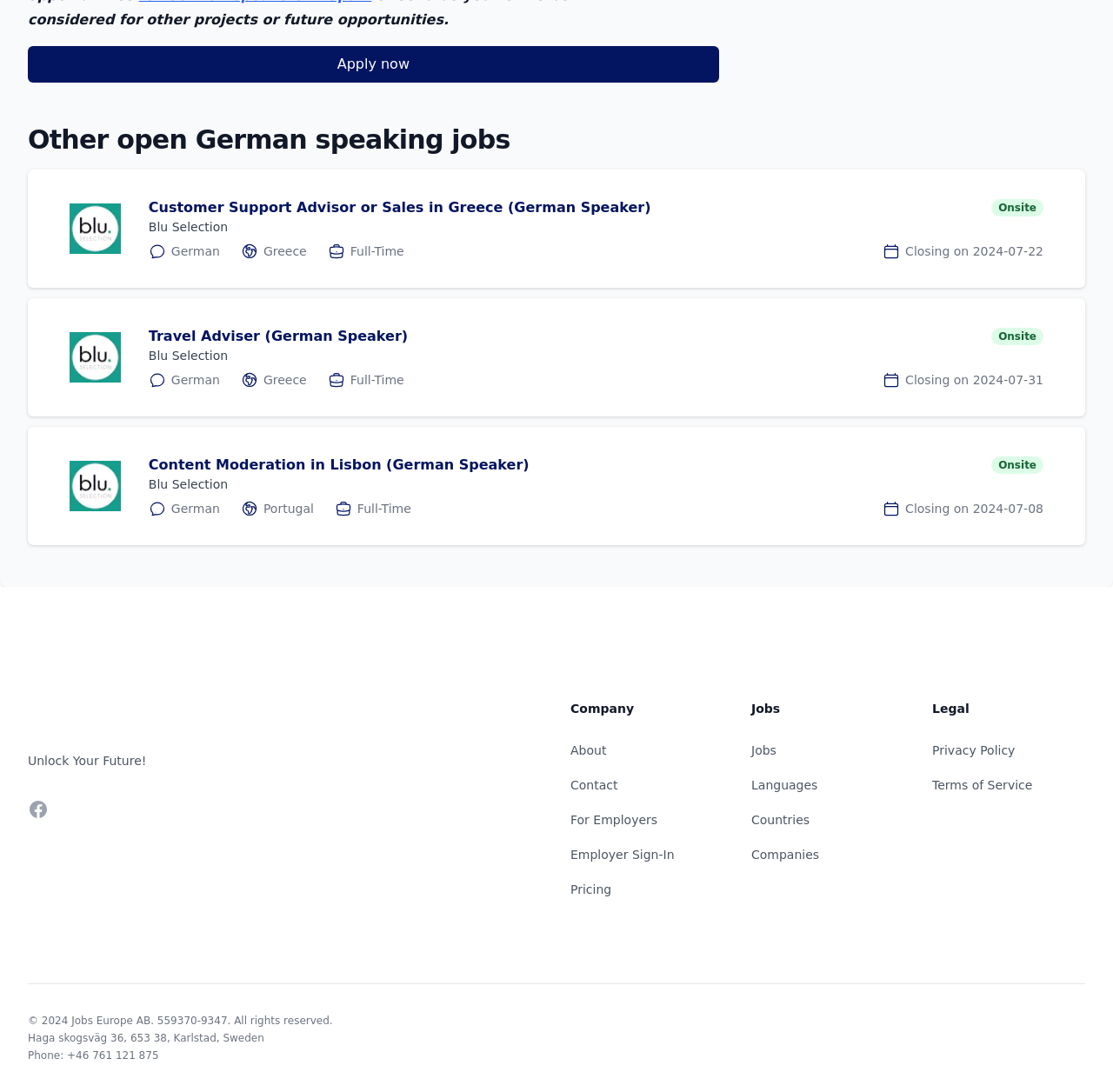Provide a short, one-word or phrase answer to the question below:
What is the title of the second job posting?

Travel Adviser (German Speaker)